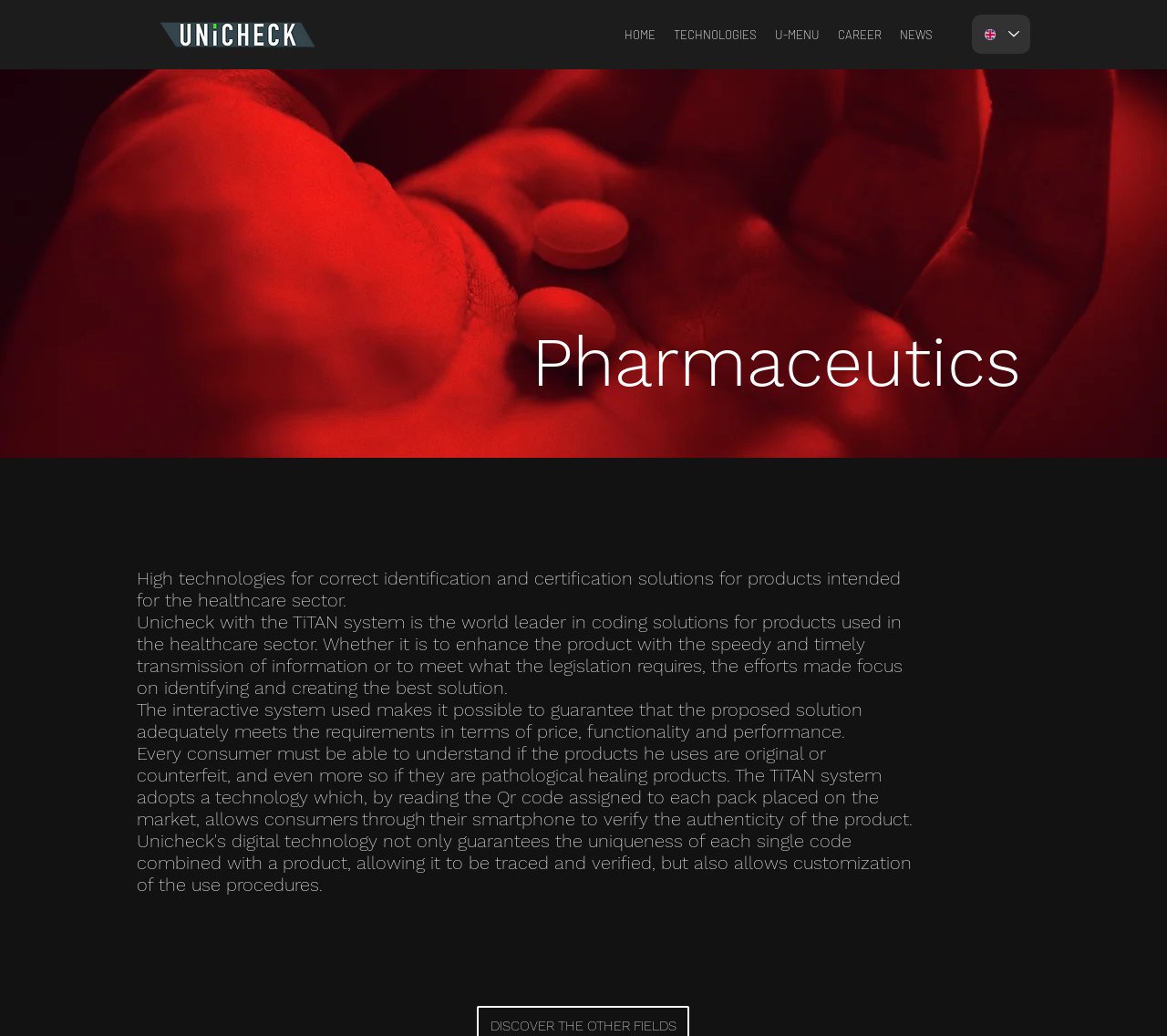Identify the bounding box of the UI element that matches this description: "aria-label="Language Selector - English selected"".

[0.833, 0.014, 0.883, 0.052]